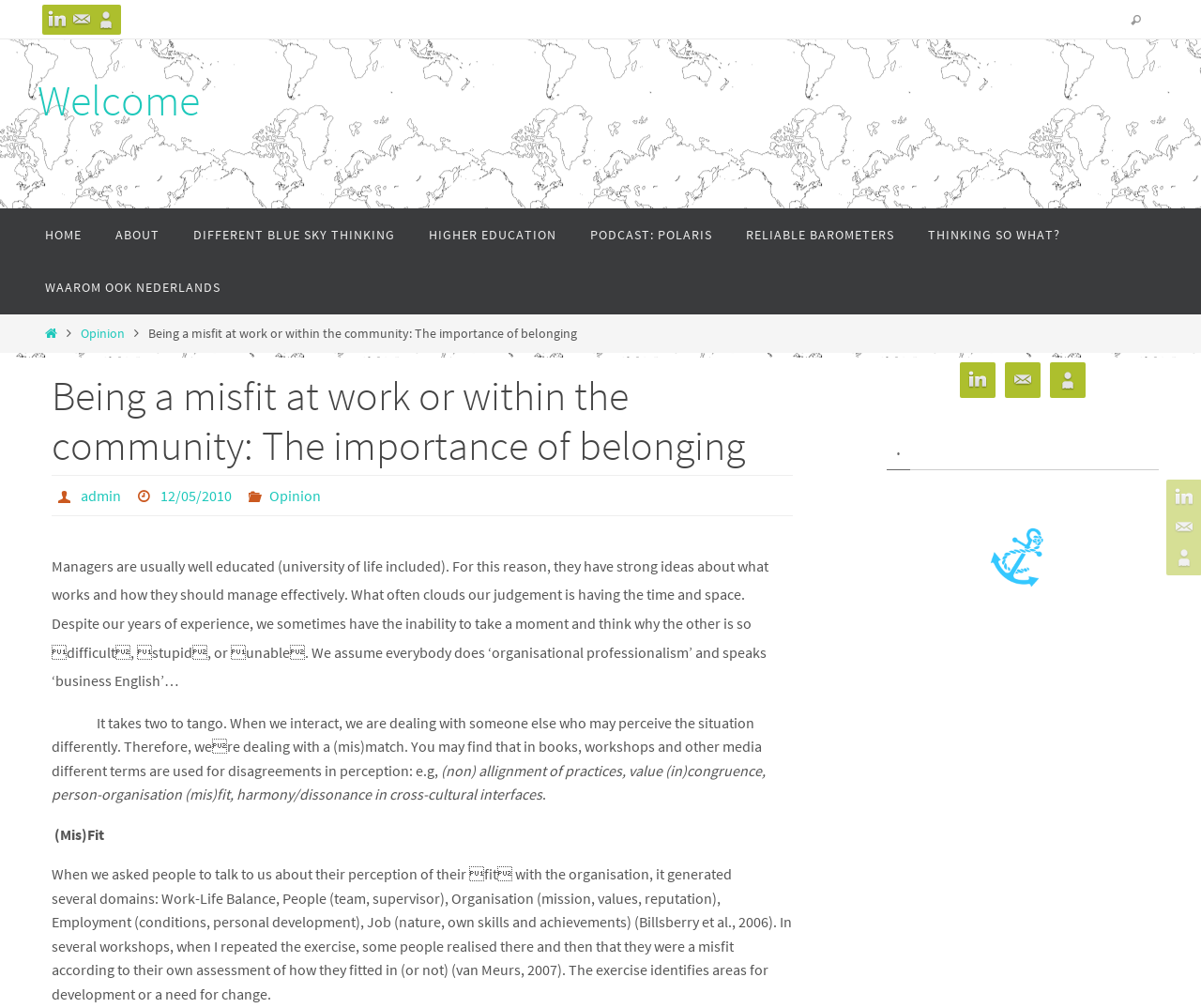Give the bounding box coordinates for the element described by: "Different Blue Sky Thinking".

[0.147, 0.207, 0.343, 0.259]